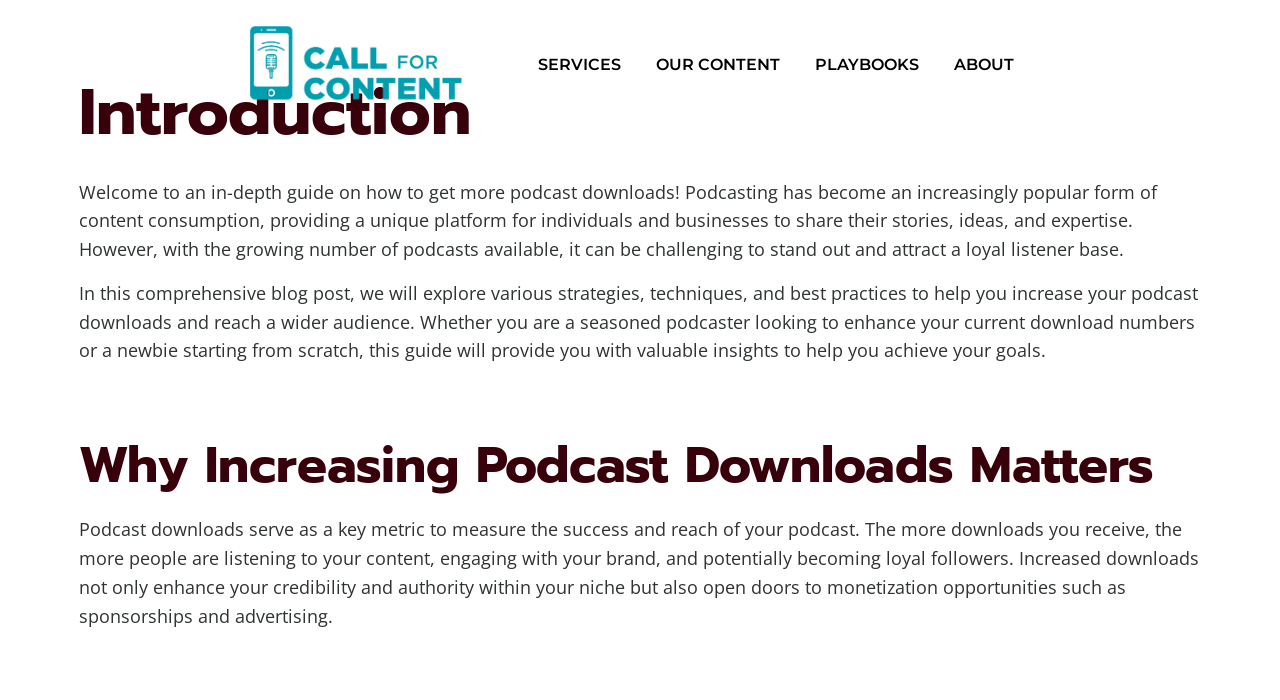Give a complete and precise description of the webpage's appearance.

The webpage is a comprehensive guide on how to increase podcast downloads. At the top left, there is a link and an image with the text "Podcasting Business Guides - Call For Content". Below this, there is a primary navigation menu with five links: "SERVICES", "OUR CONTENT", "PLAYBOOKS", and "ABOUT", aligned horizontally across the top of the page.

The main content of the page is divided into sections, each with a heading. The first section is titled "Introduction" and provides a brief overview of the importance of podcasting and the challenges of standing out in a crowded market. This section is located near the top of the page, spanning almost the entire width.

Below the introduction, there are two paragraphs of text that provide more details about the guide and its purpose. These paragraphs are also located near the top of the page, below the introduction.

Further down the page, there is a section titled "Why Increasing Podcast Downloads Matters". This section is located about halfway down the page and explains the importance of podcast downloads as a metric for measuring success and reach. The text in this section is also a single block, spanning almost the entire width of the page.

Overall, the webpage has a clean and organized structure, with clear headings and concise text that provides valuable information on increasing podcast downloads.